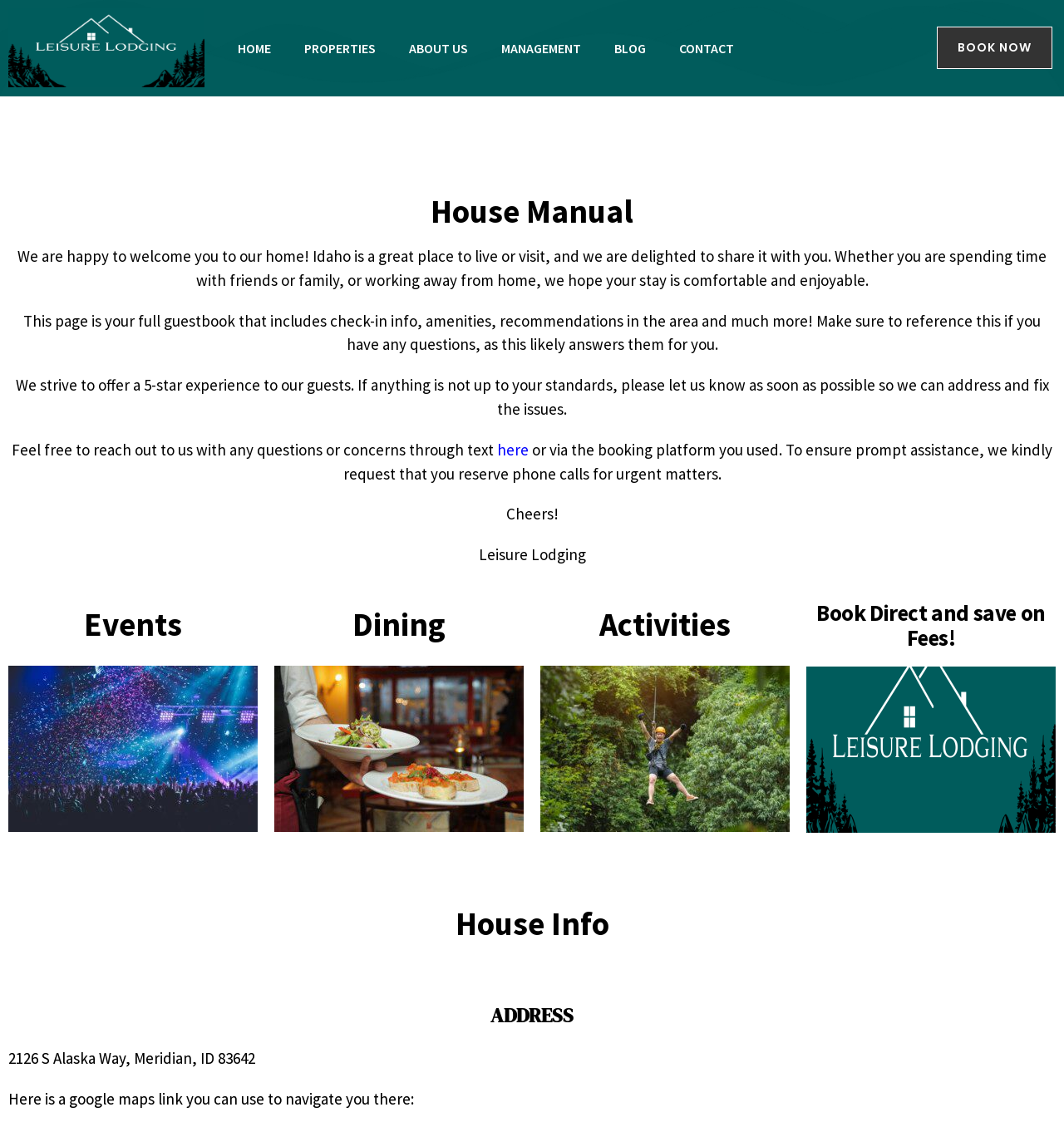What is the recommended way to contact the management?
Based on the image, please offer an in-depth response to the question.

According to the static text elements on the webpage, the recommended way to contact the management is through text or the booking platform used, and phone calls should be reserved for urgent matters.